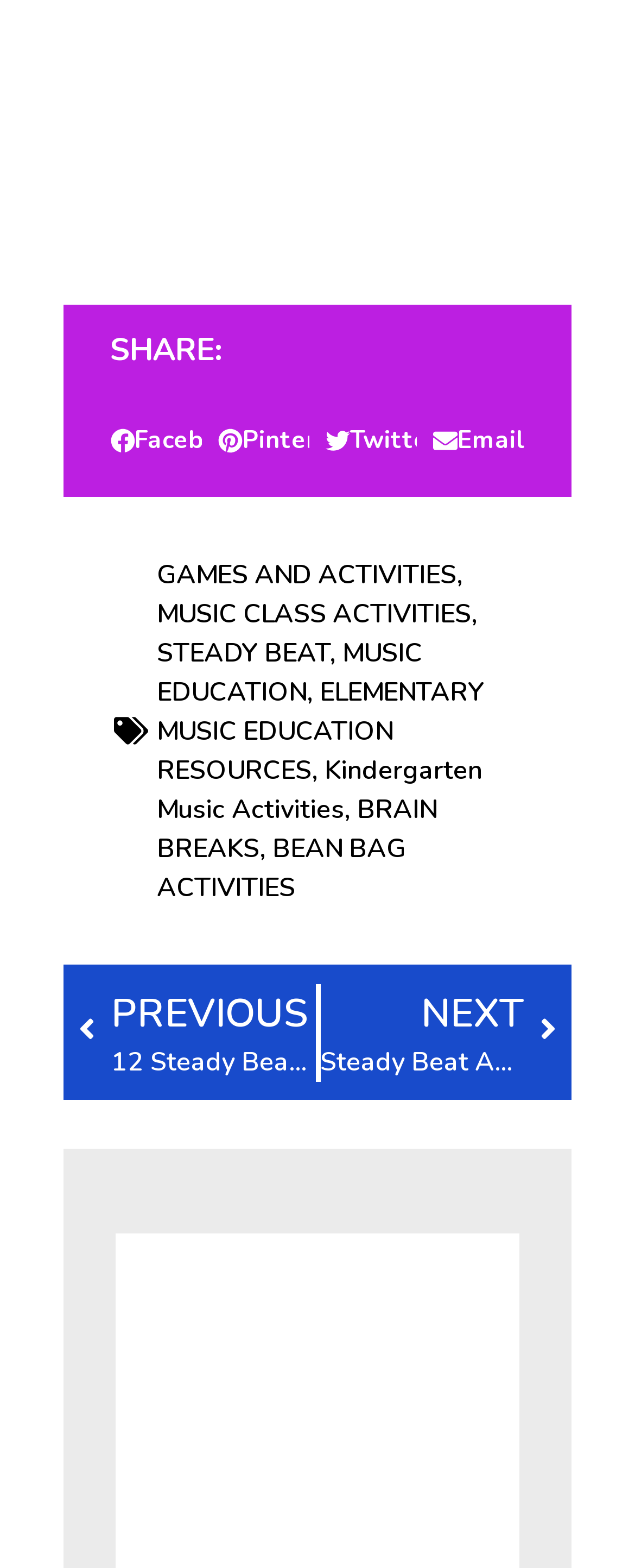Find the bounding box coordinates of the clickable area that will achieve the following instruction: "Explore Steady Beat activities with bean bags".

[0.1, 0.133, 0.9, 0.156]